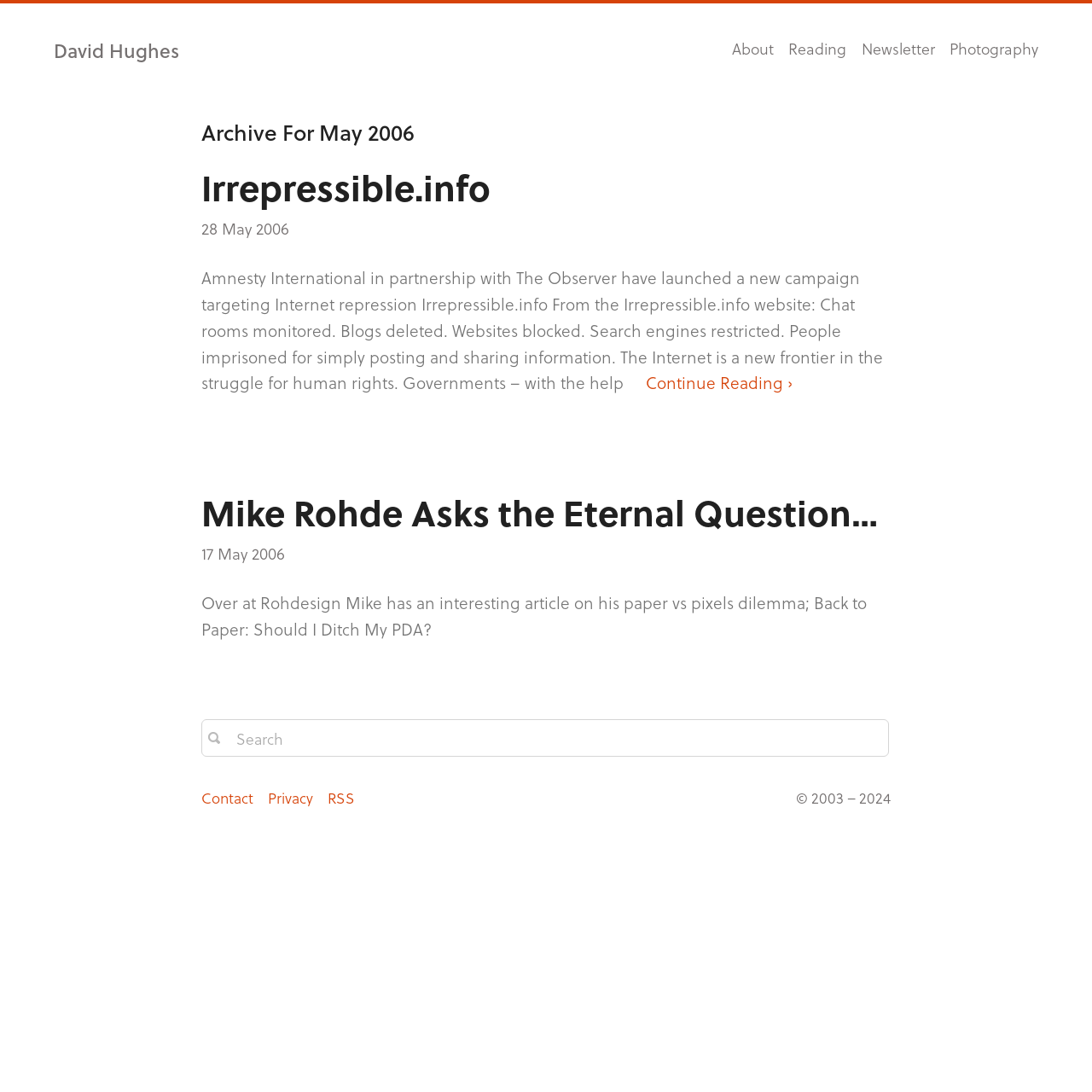What is the name of the author?
Give a detailed explanation using the information visible in the image.

The name of the author can be found in the heading element 'David Hughes' which is located at the top of the webpage, indicating that the webpage belongs to David Hughes.